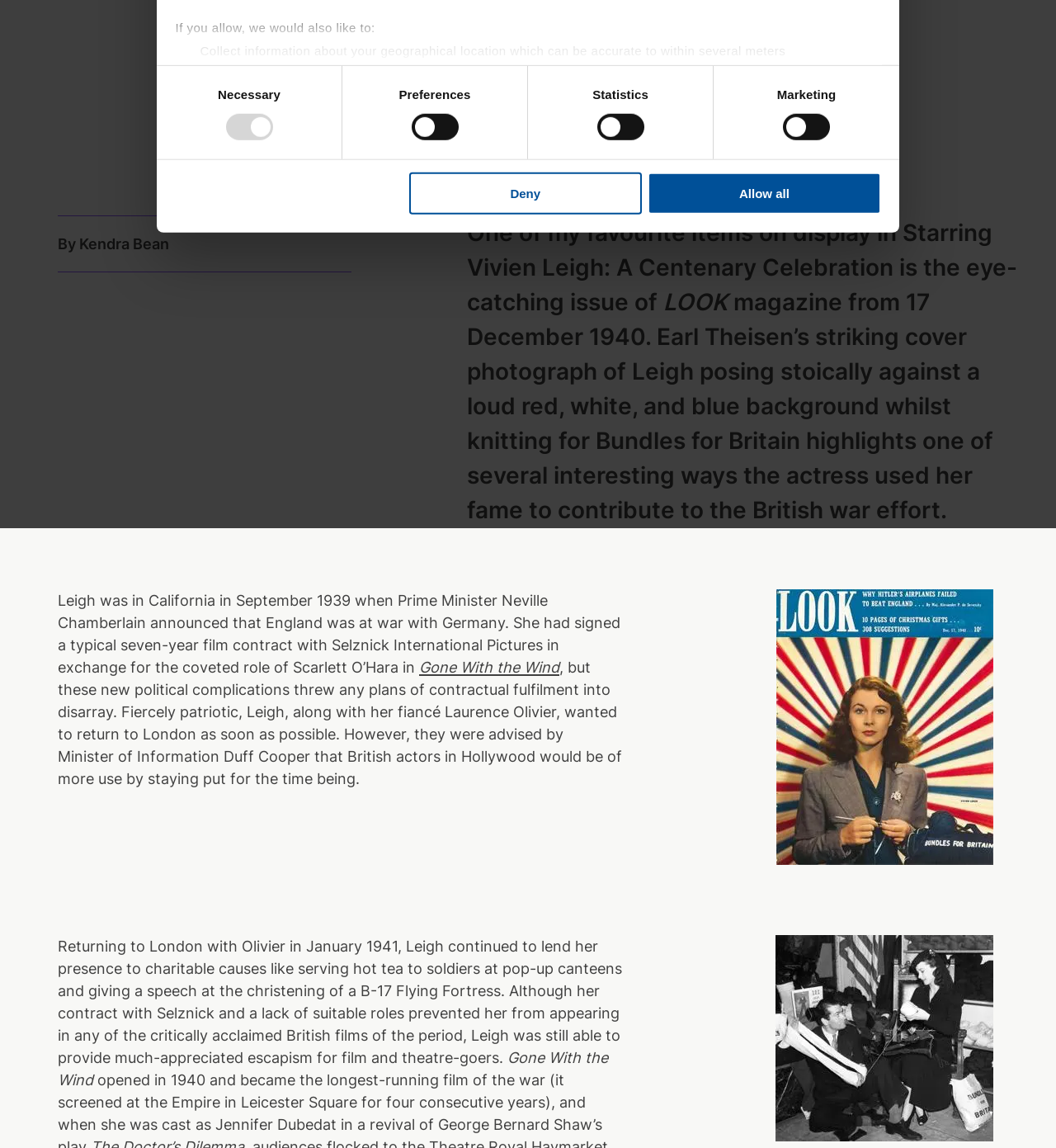Extract the bounding box coordinates for the UI element described by the text: "details section". The coordinates should be in the form of [left, top, right, bottom] with values between 0 and 1.

[0.667, 0.075, 0.755, 0.087]